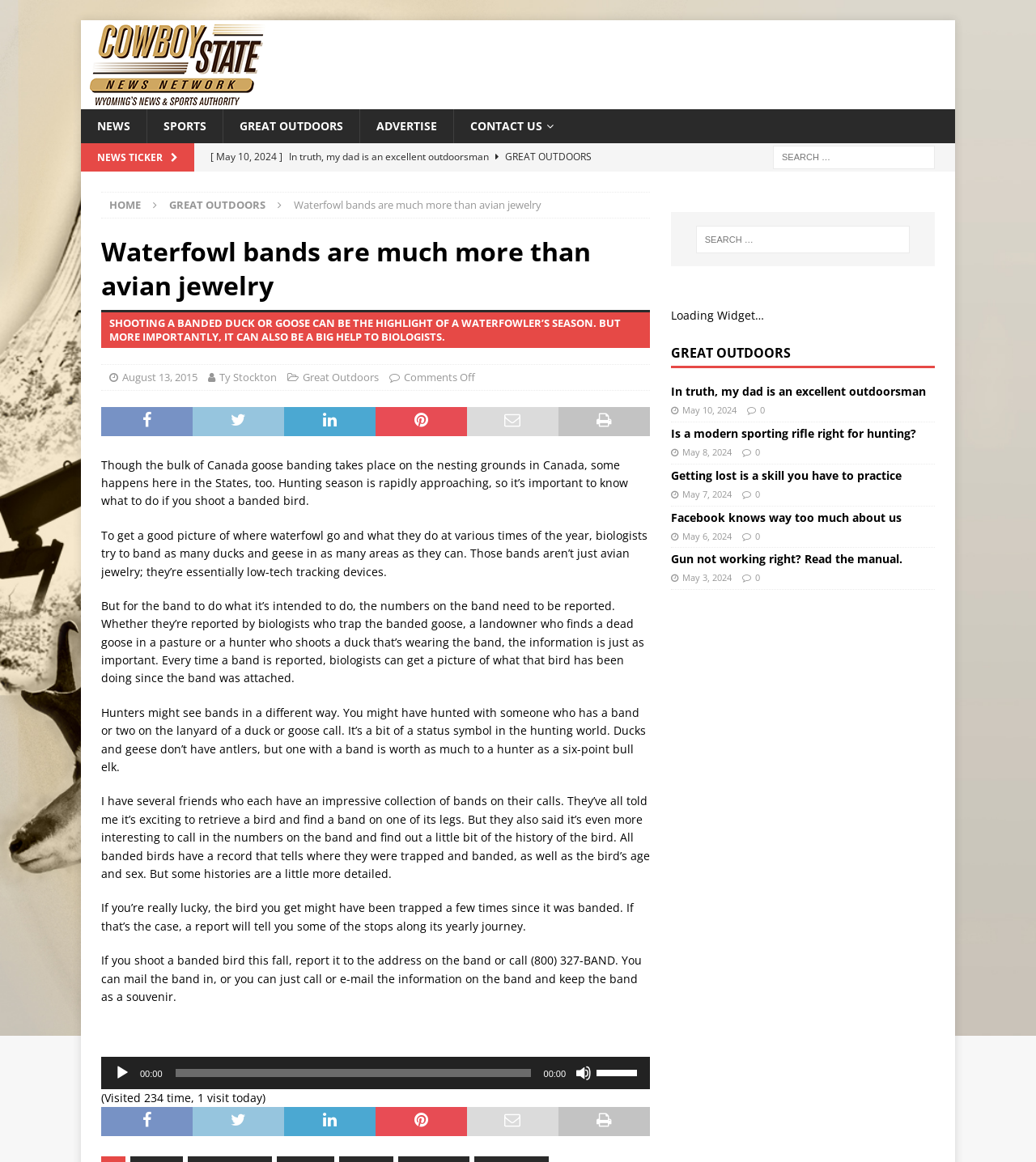Can you specify the bounding box coordinates for the region that should be clicked to fulfill this instruction: "Read the article 'Waterfowl bands are much more than avian jewelry'".

[0.284, 0.17, 0.523, 0.183]